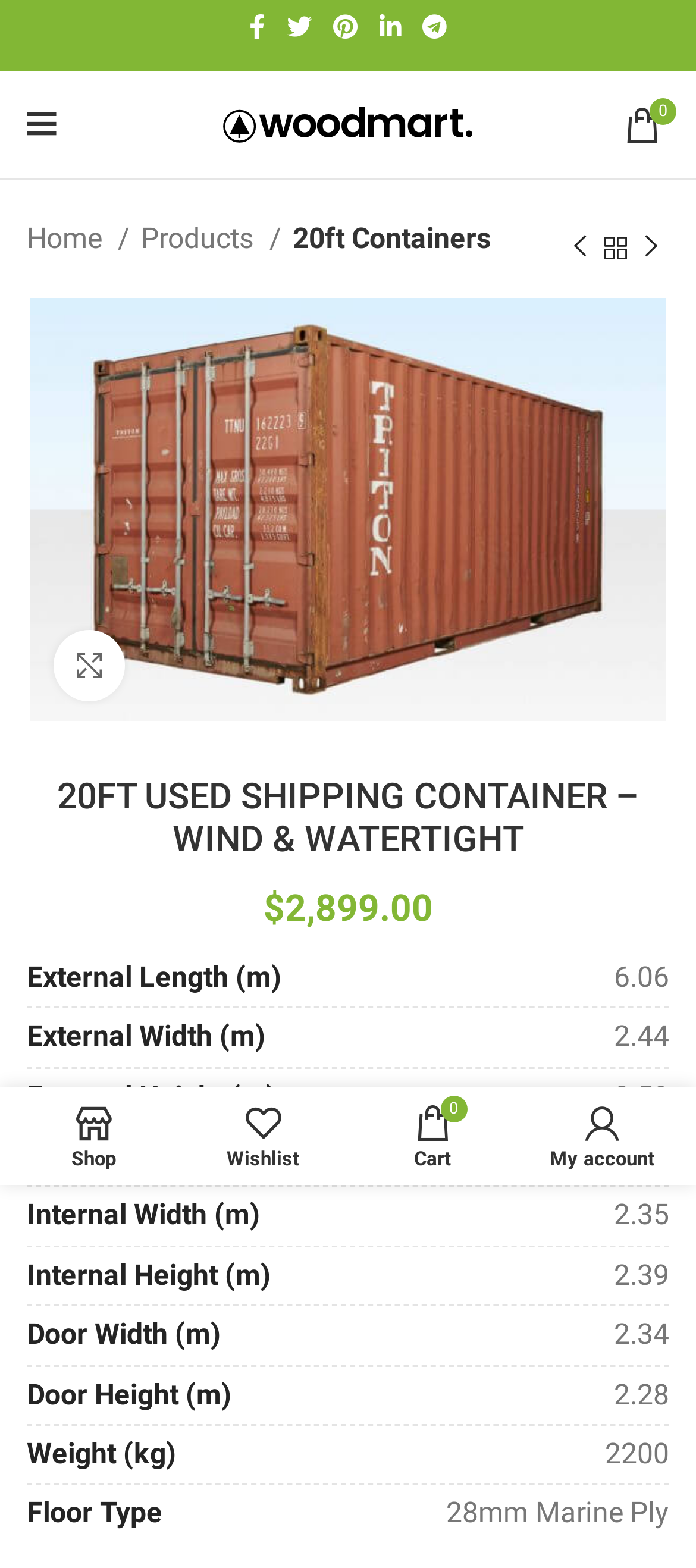From the screenshot, find the bounding box of the UI element matching this description: "alt="Premuim Container Suppliers"". Supply the bounding box coordinates in the form [left, top, right, bottom], each a float between 0 and 1.

[0.321, 0.067, 0.679, 0.089]